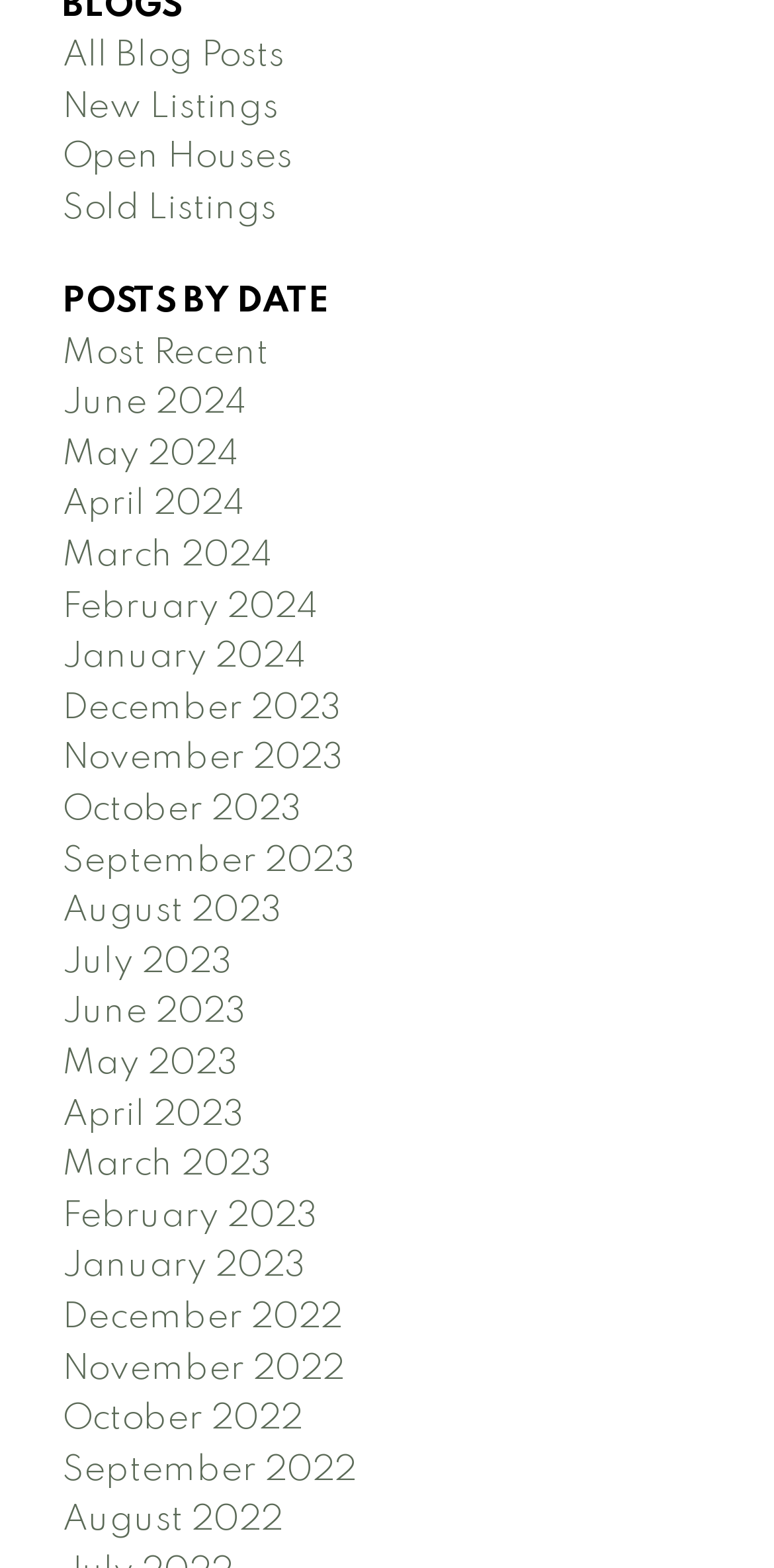Please identify the bounding box coordinates of the element that needs to be clicked to execute the following command: "View all blog posts". Provide the bounding box using four float numbers between 0 and 1, formatted as [left, top, right, bottom].

[0.08, 0.024, 0.367, 0.047]